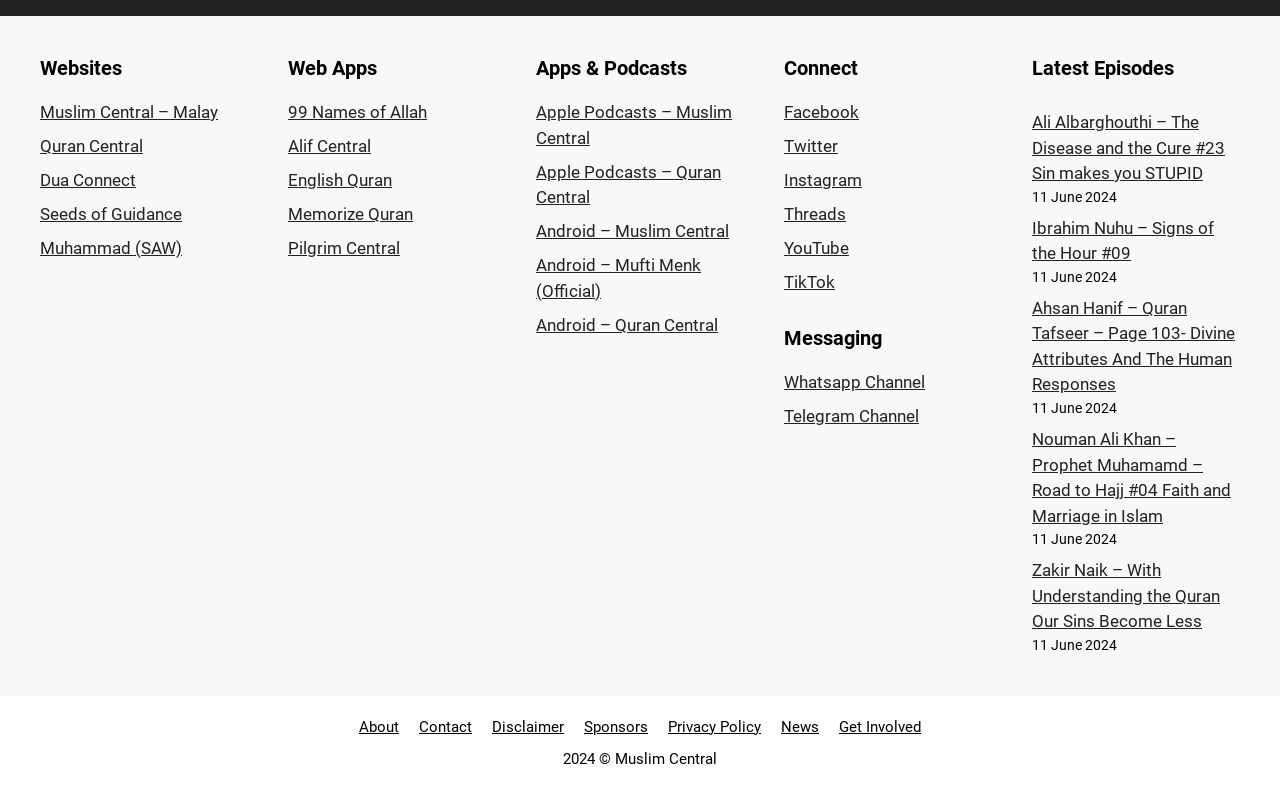Please provide the bounding box coordinates for the element that needs to be clicked to perform the instruction: "Read About". The coordinates must consist of four float numbers between 0 and 1, formatted as [left, top, right, bottom].

[0.28, 0.907, 0.312, 0.93]